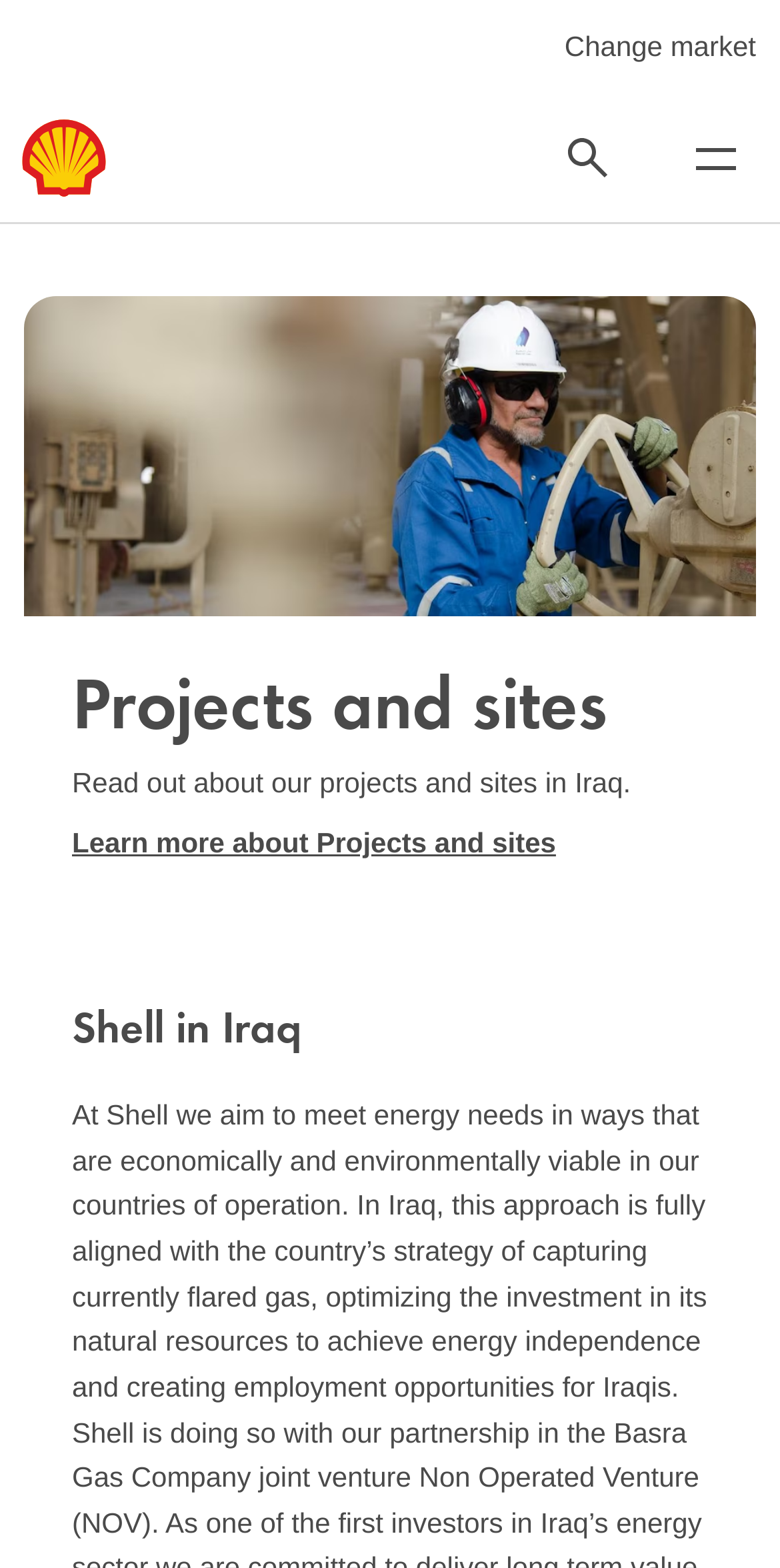Give an in-depth explanation of the webpage layout and content.

The webpage is about Shell's operations in Iraq, specifically highlighting their 7+ years of upstream joint venture with the Iraqi government. 

At the top of the page, there are four links: "Change market" located near the top right corner, an empty link on the top left, "Search" situated near the top right corner, and "Menu" on the far top right corner. The "Menu" link, when expanded, reveals a dropdown menu containing a heading "Projects and sites" and a brief description "Read out about our projects and sites in Iraq." Below the description, there is a "Learn more about Projects and sites" link. 

Further down the page, there is a heading "Shell in Iraq" which likely serves as a title or introduction to the main content of the webpage.